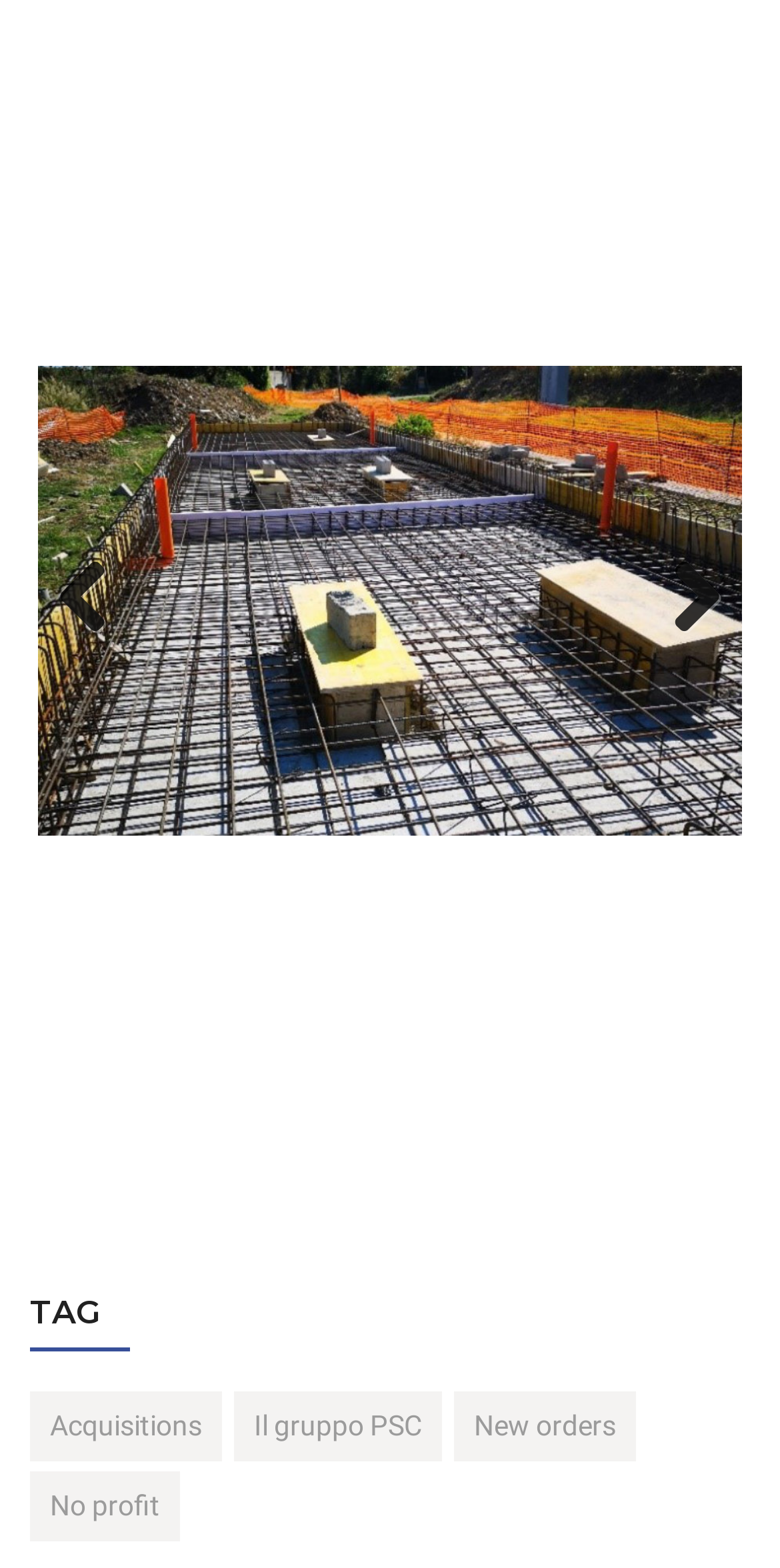What is the function of the ' Previous' link?
Analyze the image and deliver a detailed answer to the question.

The ' Previous' link is likely used to navigate to the previous page, as it is located at the top-left of the page and has a bounding box coordinate that indicates it is a separate element from the other links.